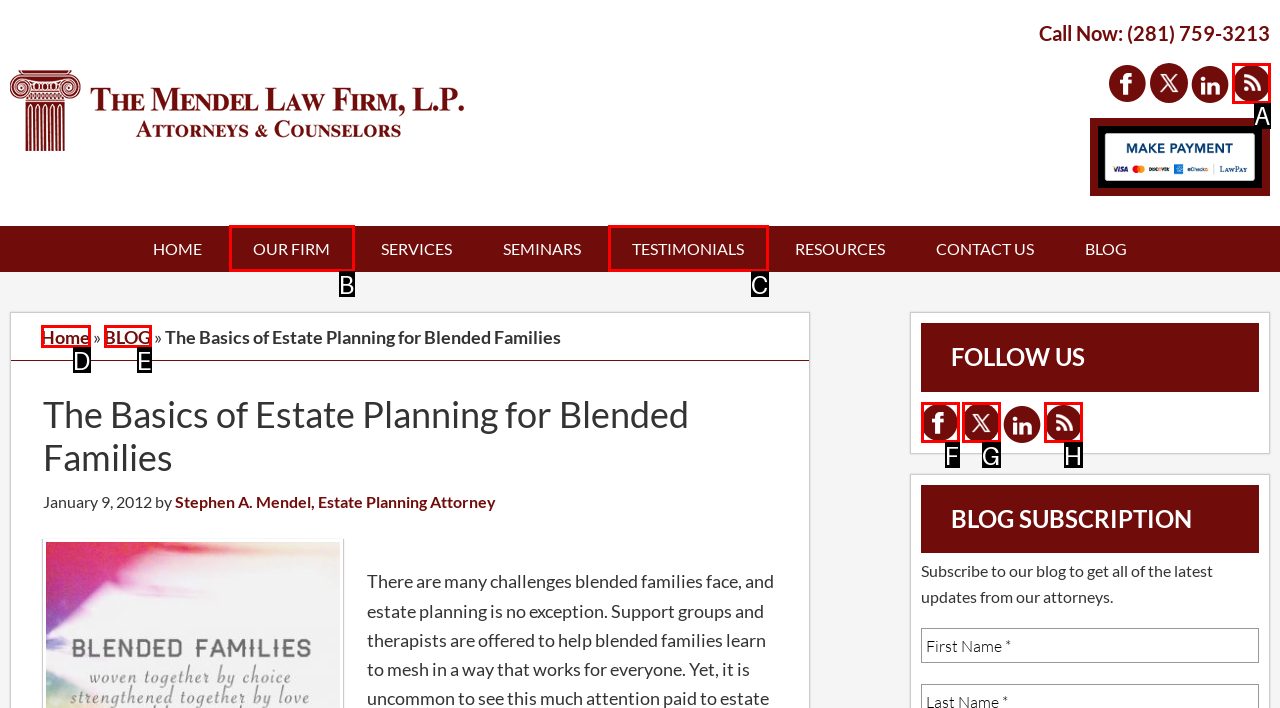Tell me which one HTML element best matches the description: Our Firm Answer with the option's letter from the given choices directly.

B